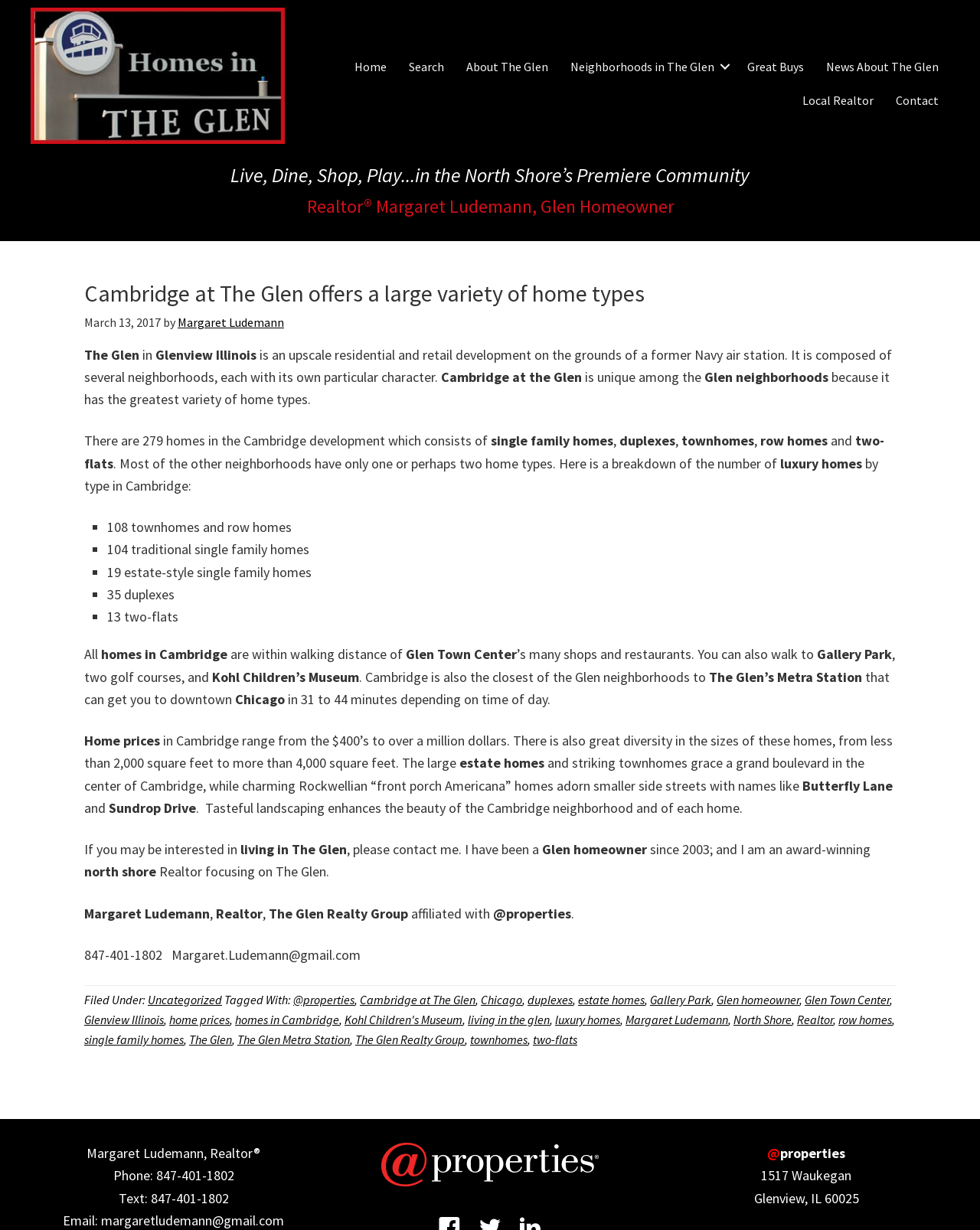Write a detailed summary of the webpage.

The webpage is about Cambridge at The Glen, a residential and retail development in Glenview, Illinois. At the top of the page, there is a logo and a navigation menu with links to various sections of the website, including "Home", "Search", "About The Glen", and "Contact". Below the navigation menu, there is a heading that reads "Live, Dine, Shop, Play...in the North Shore’s Premiere Community" and another heading that introduces Realtor Margaret Ludemann, a Glen homeowner.

The main content of the page is an article that describes Cambridge at The Glen as a unique neighborhood with a large variety of home types, including single-family homes, duplexes, townhomes, and row homes. The article provides details about the number of homes in each category and their prices, ranging from the $400's to over a million dollars. It also mentions the diversity in home sizes, from less than 2,000 square feet to more than 4,000 square feet.

The article highlights the neighborhood's amenities, including its proximity to Glen Town Center, Gallery Park, two golf courses, and the Kohl Children's Museum. It also mentions that Cambridge is the closest neighborhood to The Glen's Metra Station, which provides easy access to downtown Chicago.

Throughout the article, there are several paragraphs of text that provide more information about the neighborhood, its homes, and its amenities. The text is interspersed with bullet points that list the different types of homes available in Cambridge. At the bottom of the page, there is a call to action, encouraging readers to contact Margaret Ludemann if they are interested in living in The Glen.